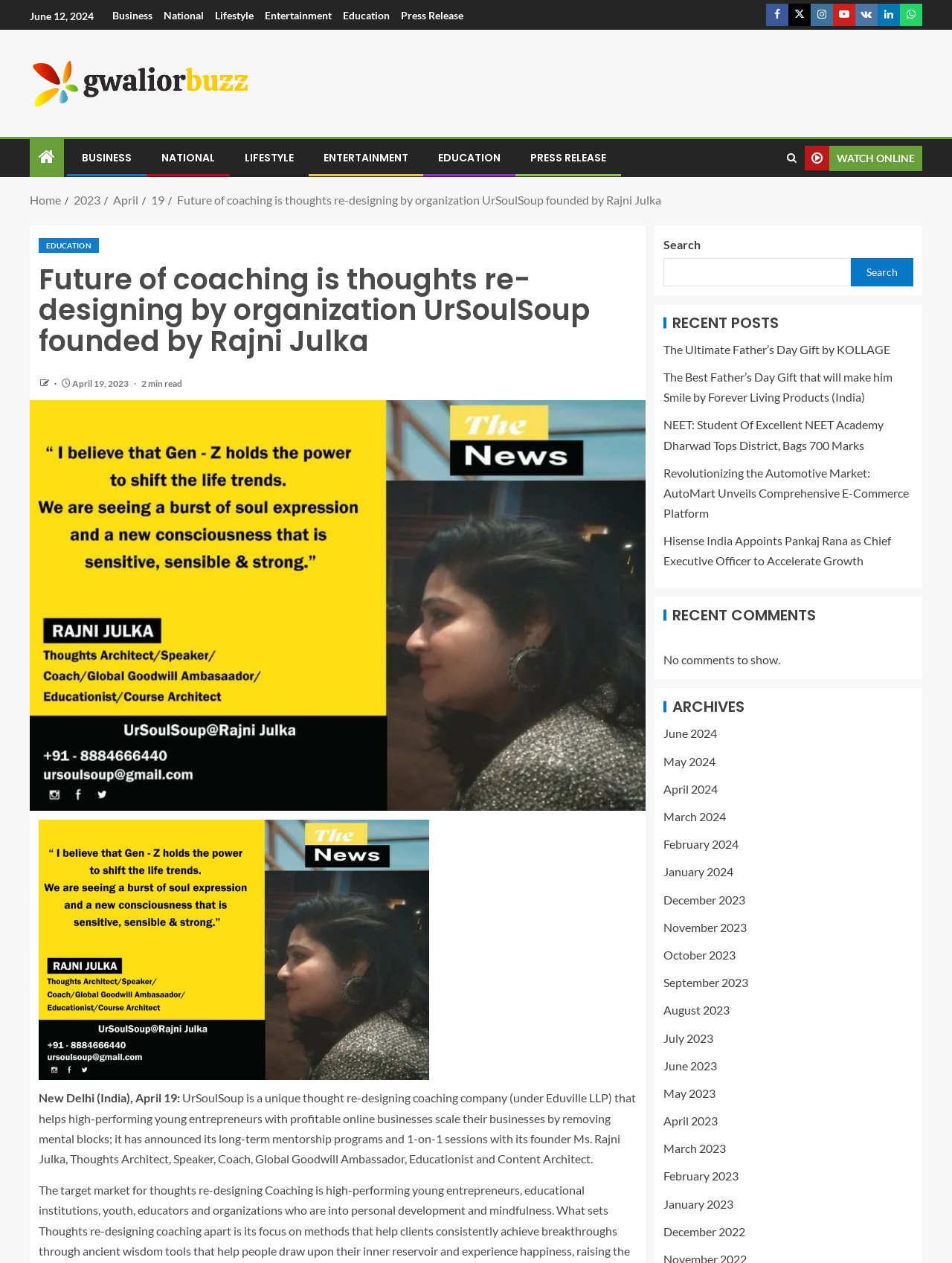Identify the bounding box for the UI element described as: "March 2024". Ensure the coordinates are four float numbers between 0 and 1, formatted as [left, top, right, bottom].

[0.697, 0.641, 0.762, 0.652]